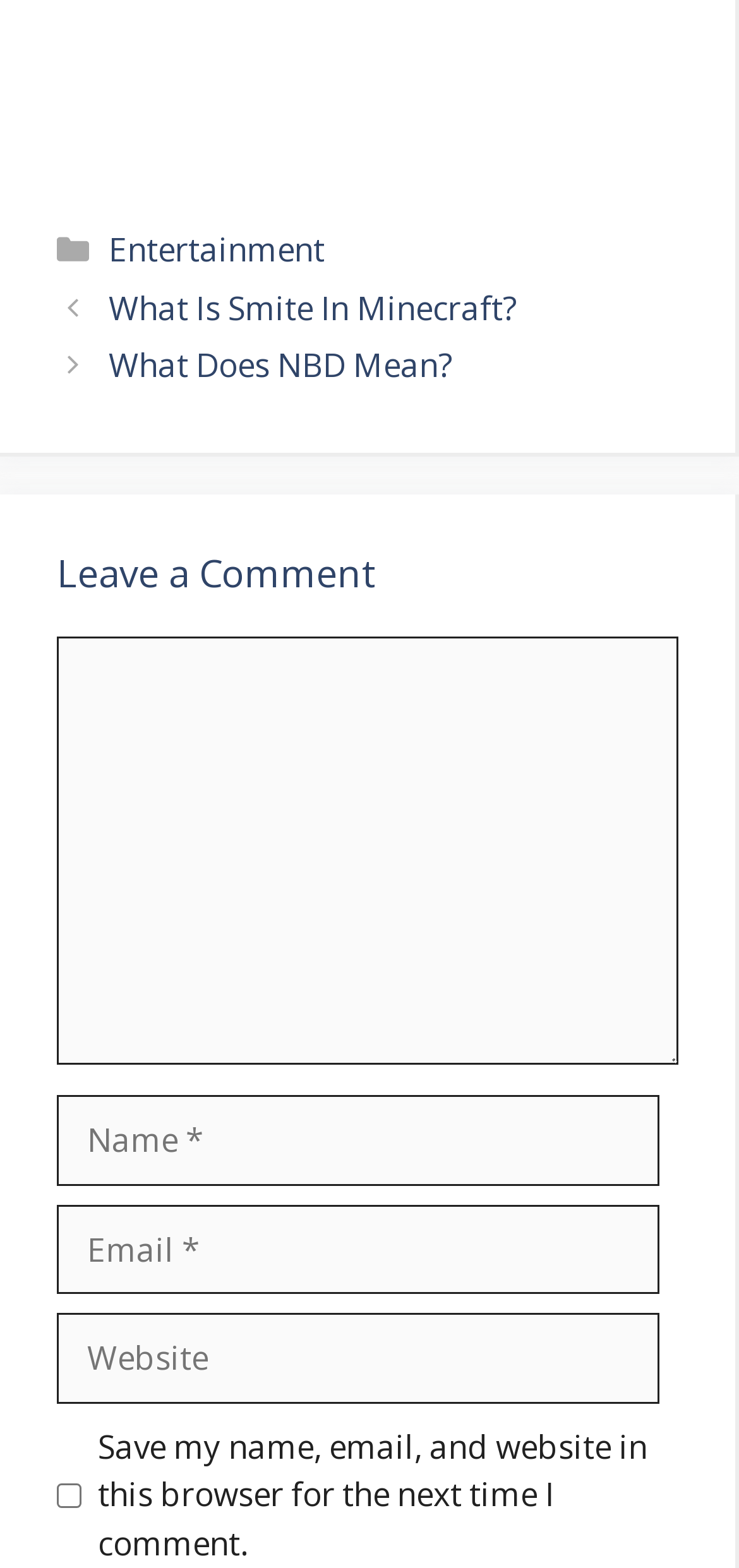Please respond to the question using a single word or phrase:
How many textboxes are required?

3